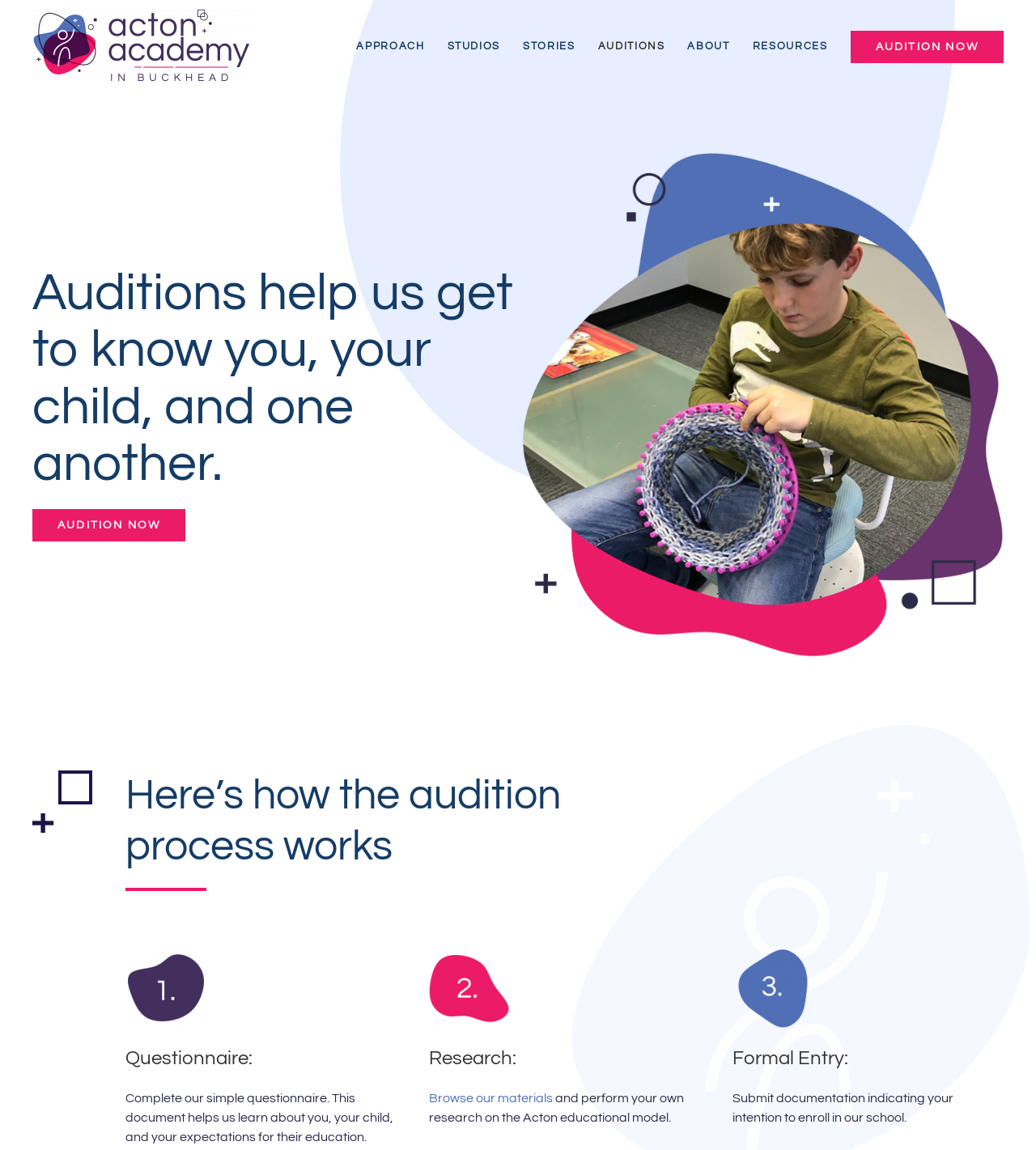Identify the main heading of the webpage and provide its text content.

Auditions help us get to know you, your child, and one another.